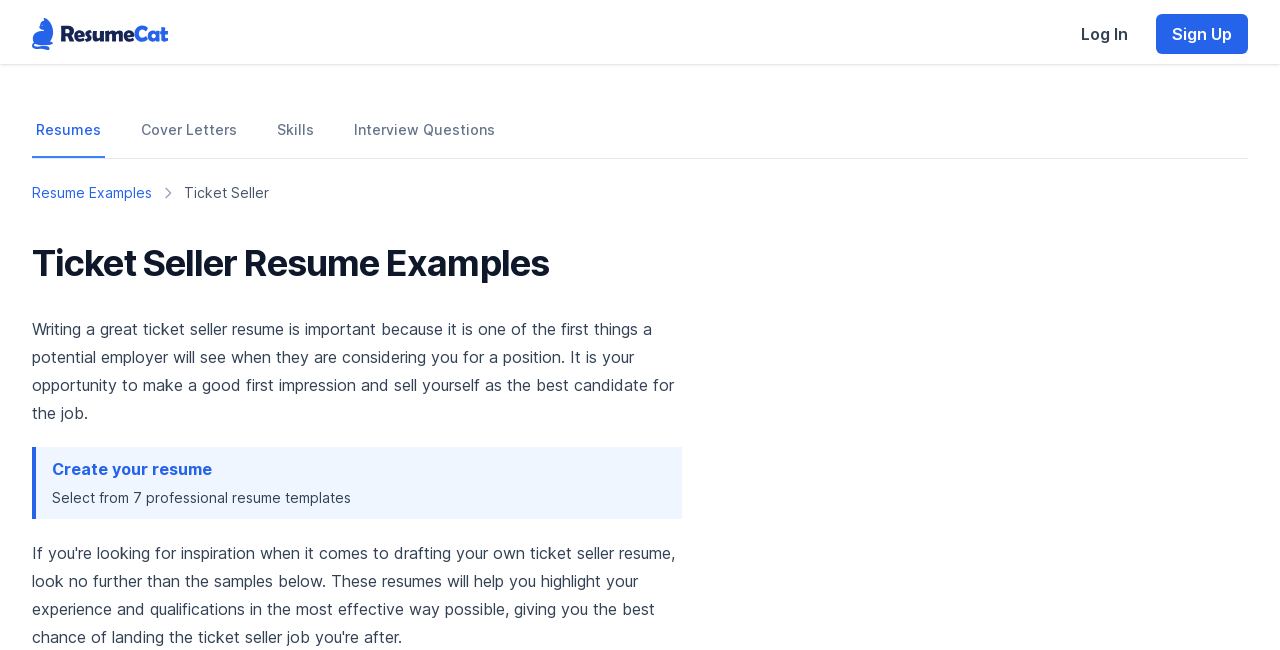What is the purpose of this webpage?
Answer the question with a single word or phrase by looking at the picture.

Create a Ticket Seller resume